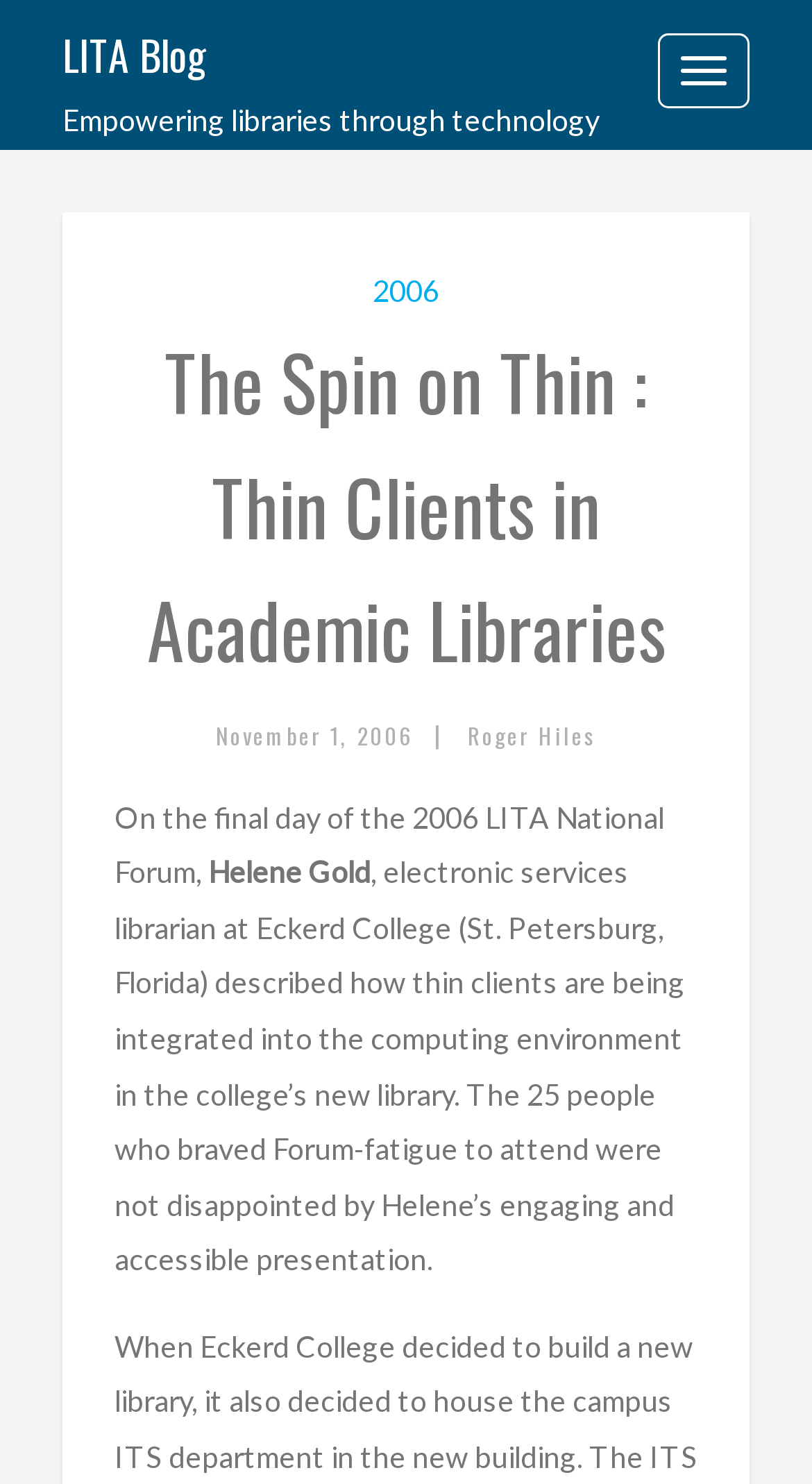What is the date of the presentation at the 2006 LITA National Forum?
From the screenshot, provide a brief answer in one word or phrase.

November 1, 2006